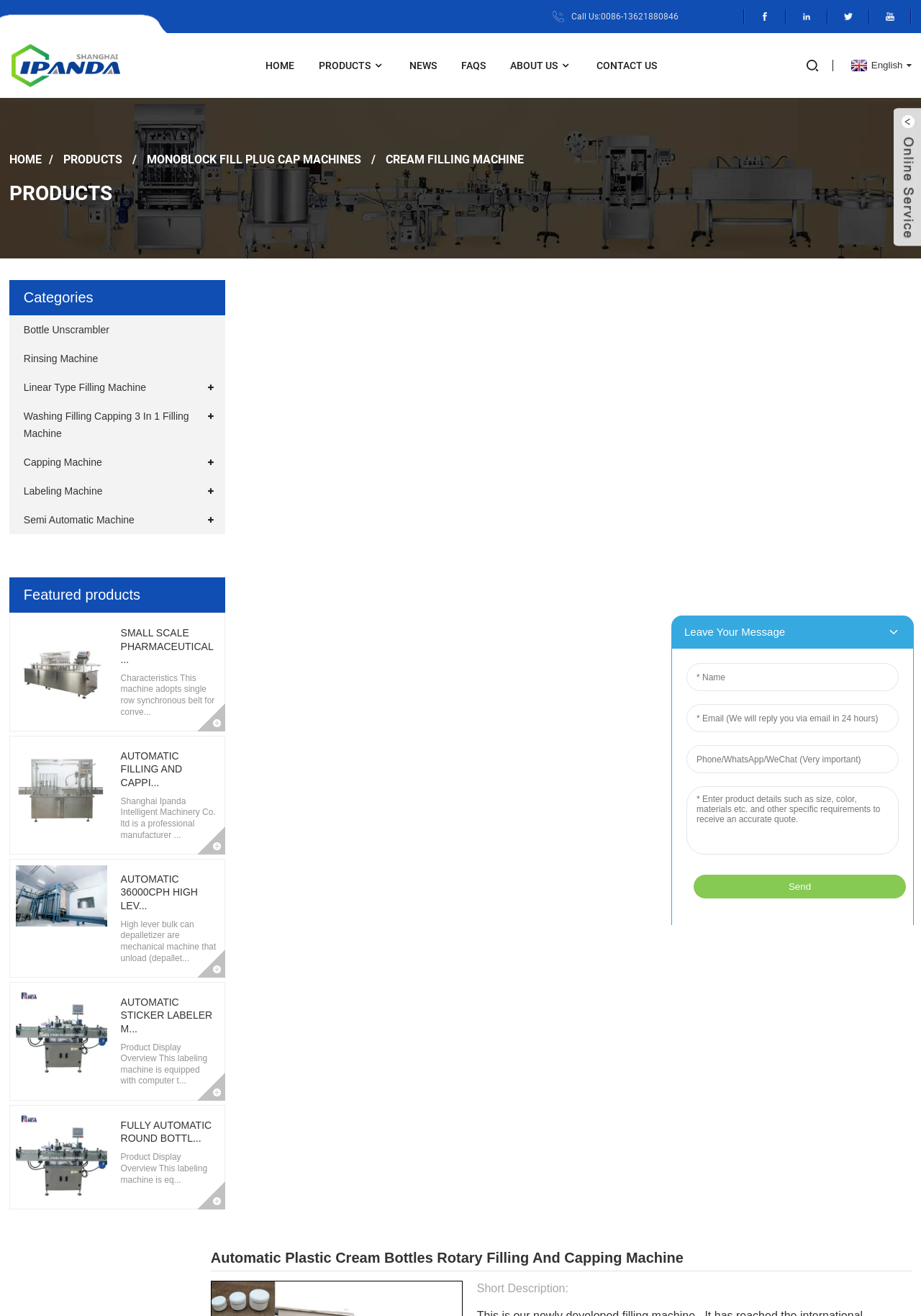Identify the bounding box coordinates of the section to be clicked to complete the task described by the following instruction: "View the Ipanda logo". The coordinates should be four float numbers between 0 and 1, formatted as [left, top, right, bottom].

[0.01, 0.033, 0.149, 0.066]